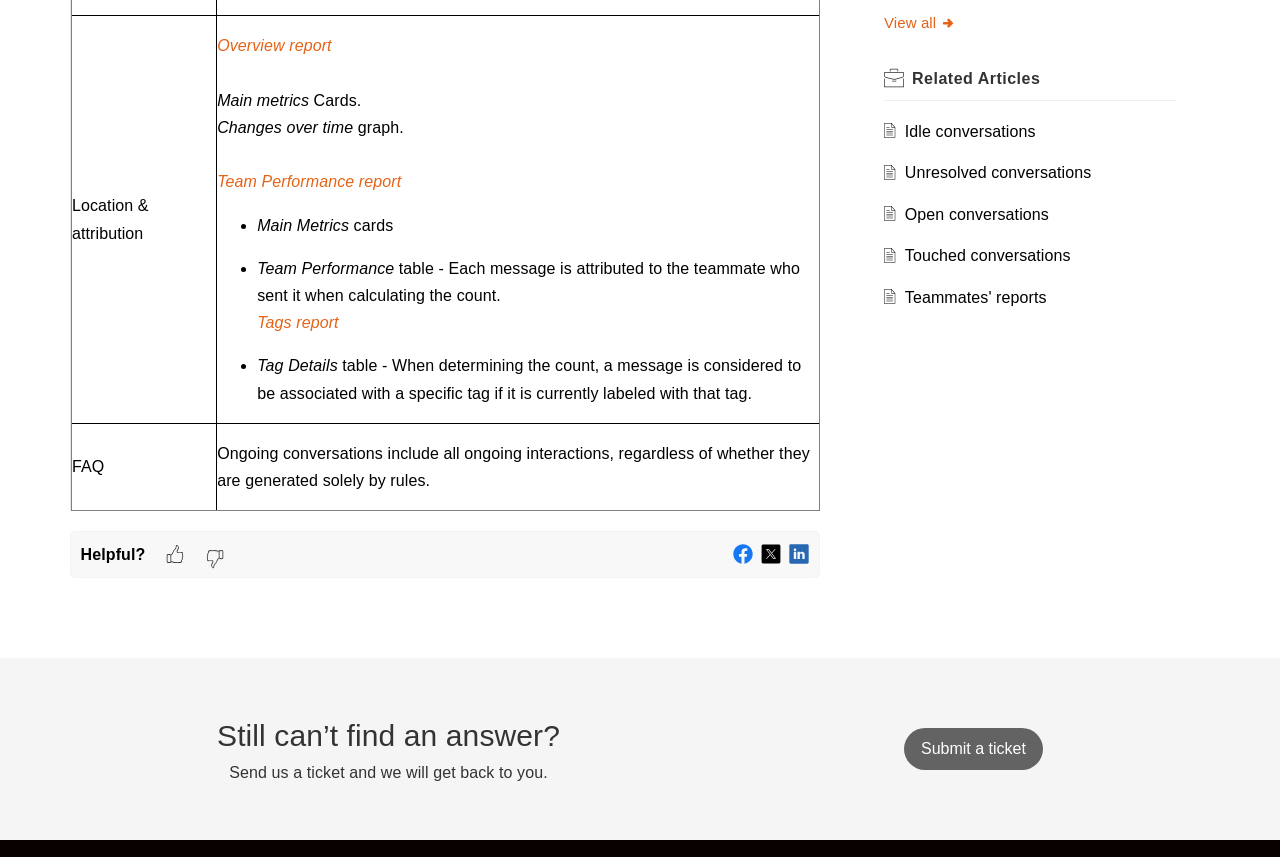Determine the bounding box for the described UI element: "Submit a ticket".

[0.706, 0.849, 0.815, 0.899]